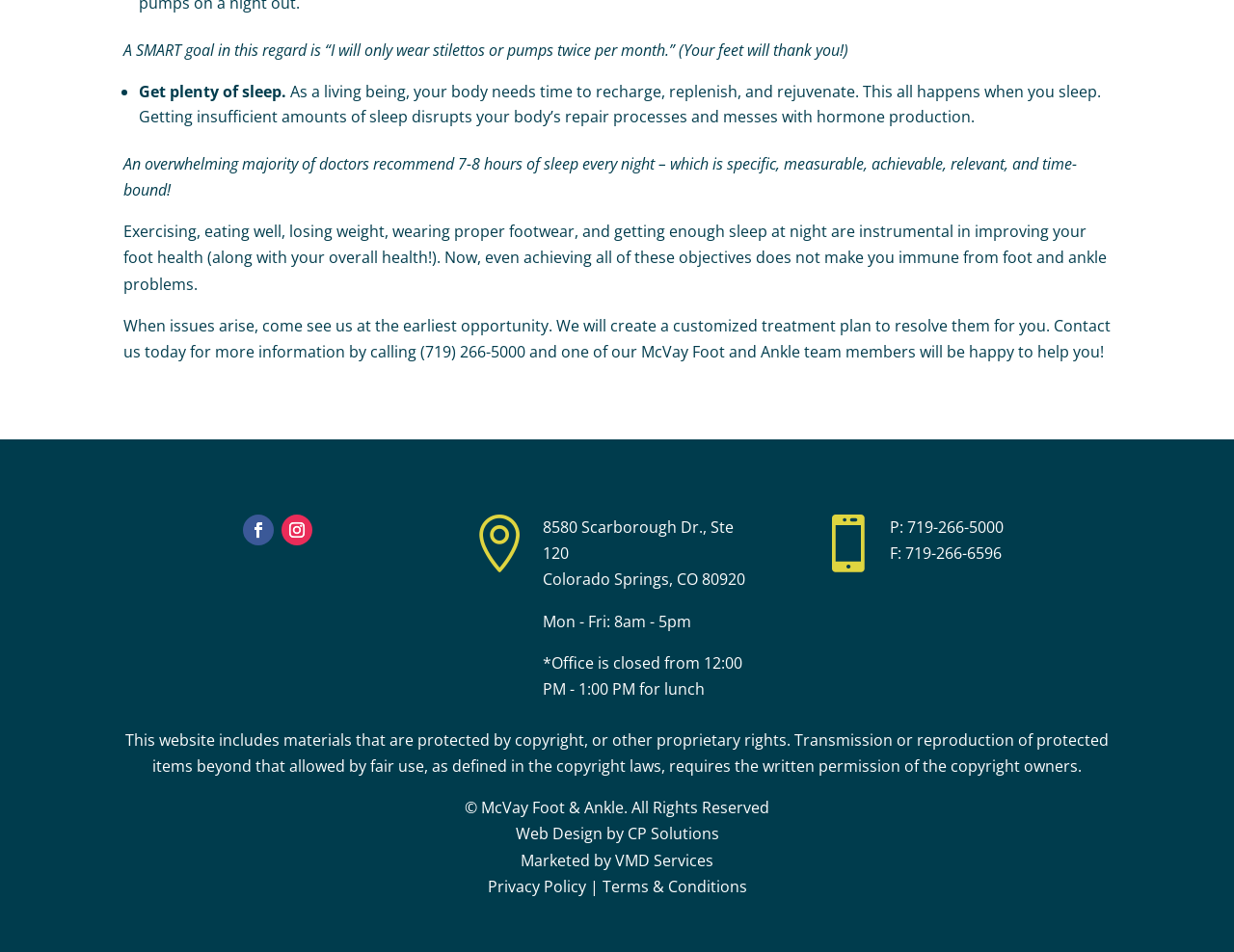Bounding box coordinates are specified in the format (top-left x, top-left y, bottom-right x, bottom-right y). All values are floating point numbers bounded between 0 and 1. Please provide the bounding box coordinate of the region this sentence describes: Privacy Policy

[0.395, 0.92, 0.475, 0.942]